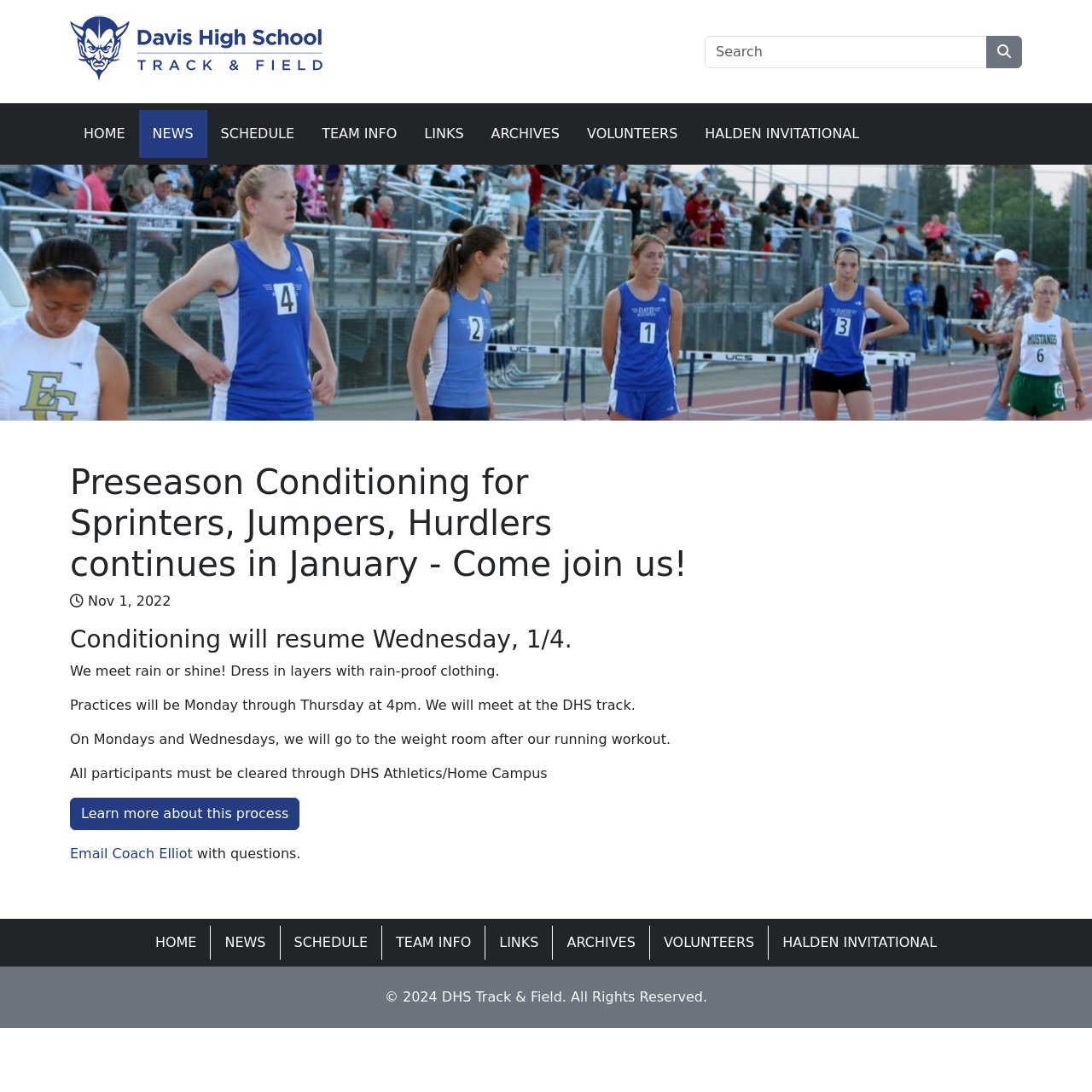Please mark the bounding box coordinates of the area that should be clicked to carry out the instruction: "View ARCHIVES".

[0.513, 0.847, 0.588, 0.879]